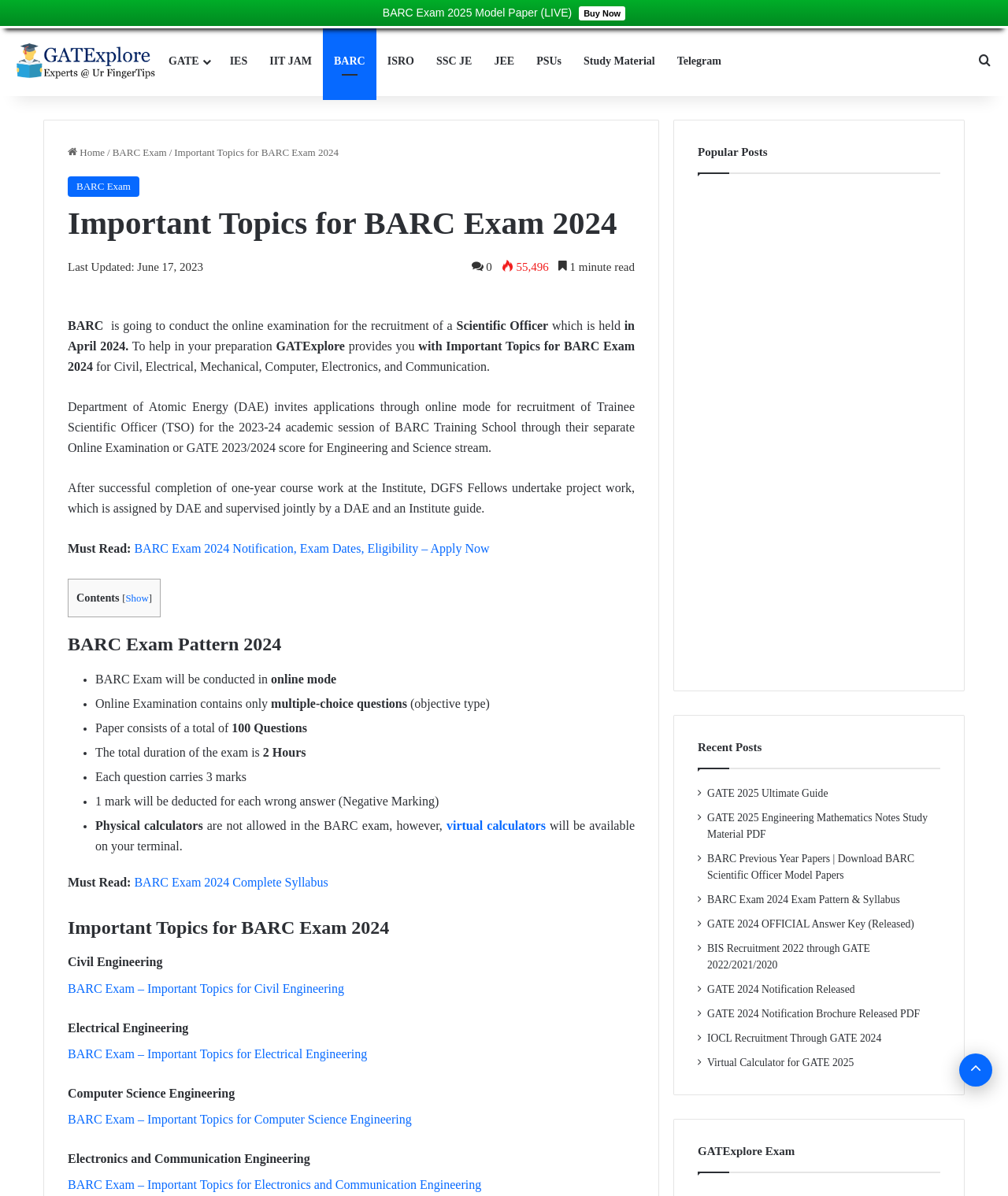Identify the bounding box coordinates of the area you need to click to perform the following instruction: "Click on the 'BARC Exam – Important Topics for Civil Engineering' link".

[0.067, 0.821, 0.341, 0.832]